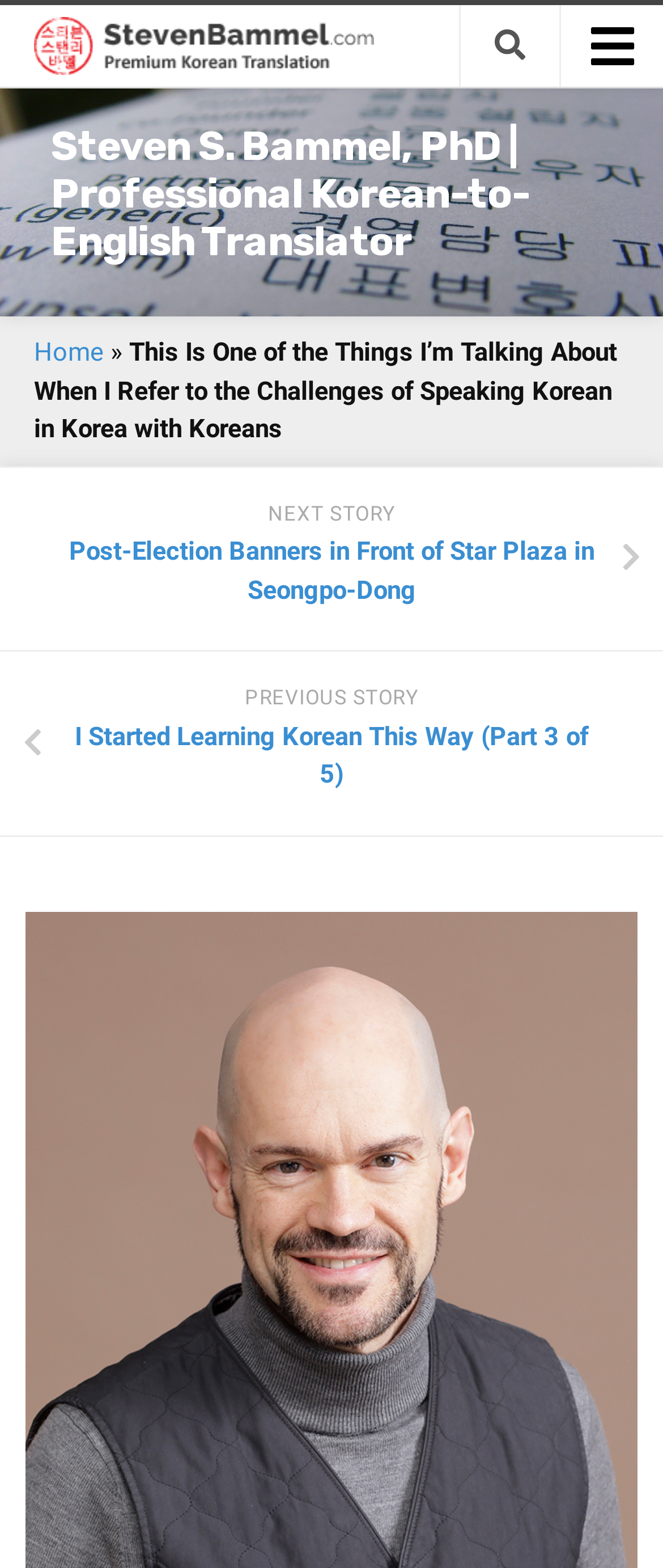What is the last field of expertise listed?
Refer to the image and provide a one-word or short phrase answer.

Personal